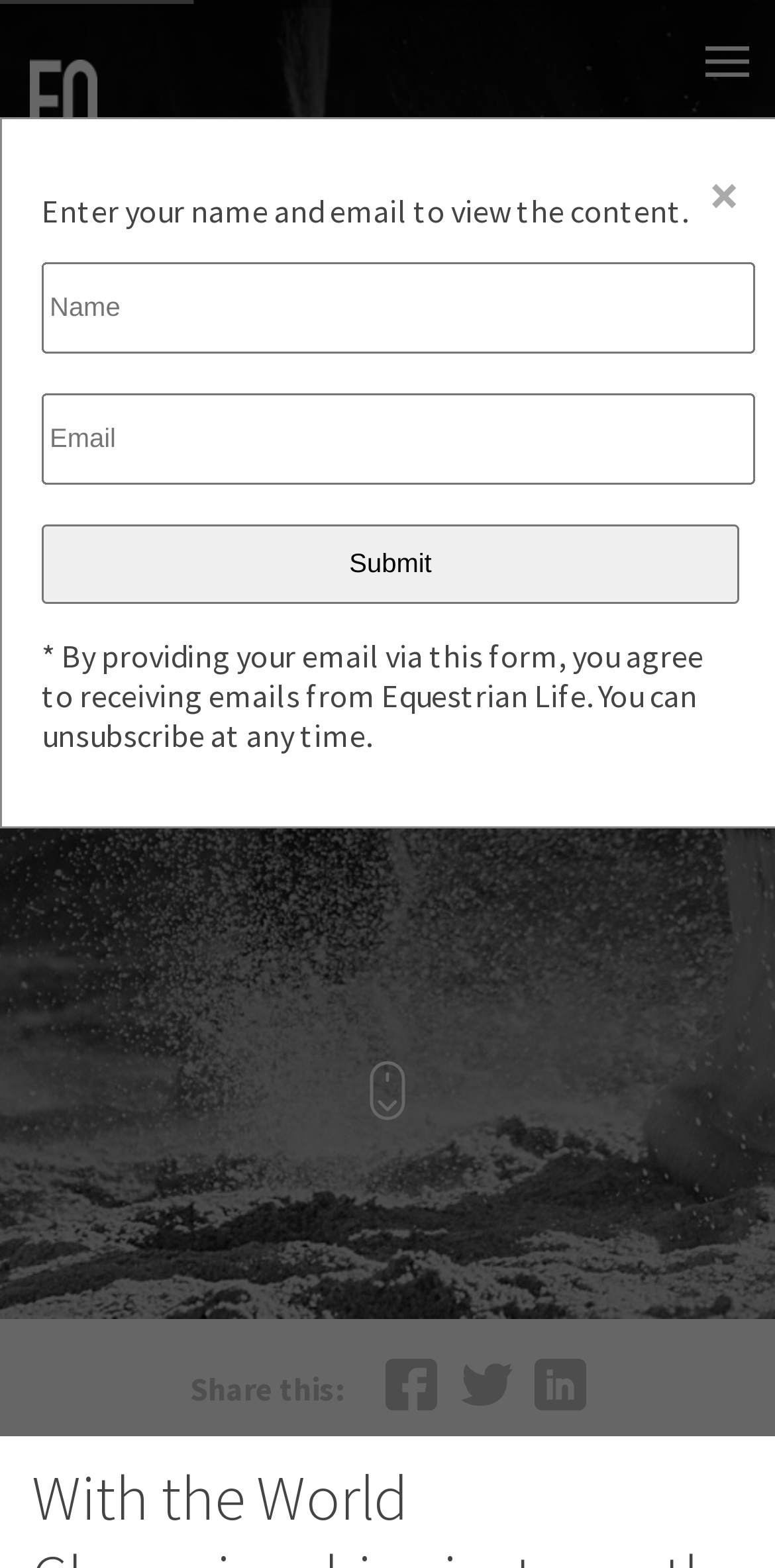Look at the image and write a detailed answer to the question: 
What is the purpose of the form?

The purpose of the form is to view the content, as indicated by the text 'Enter your name and email to view the content.' on the webpage.